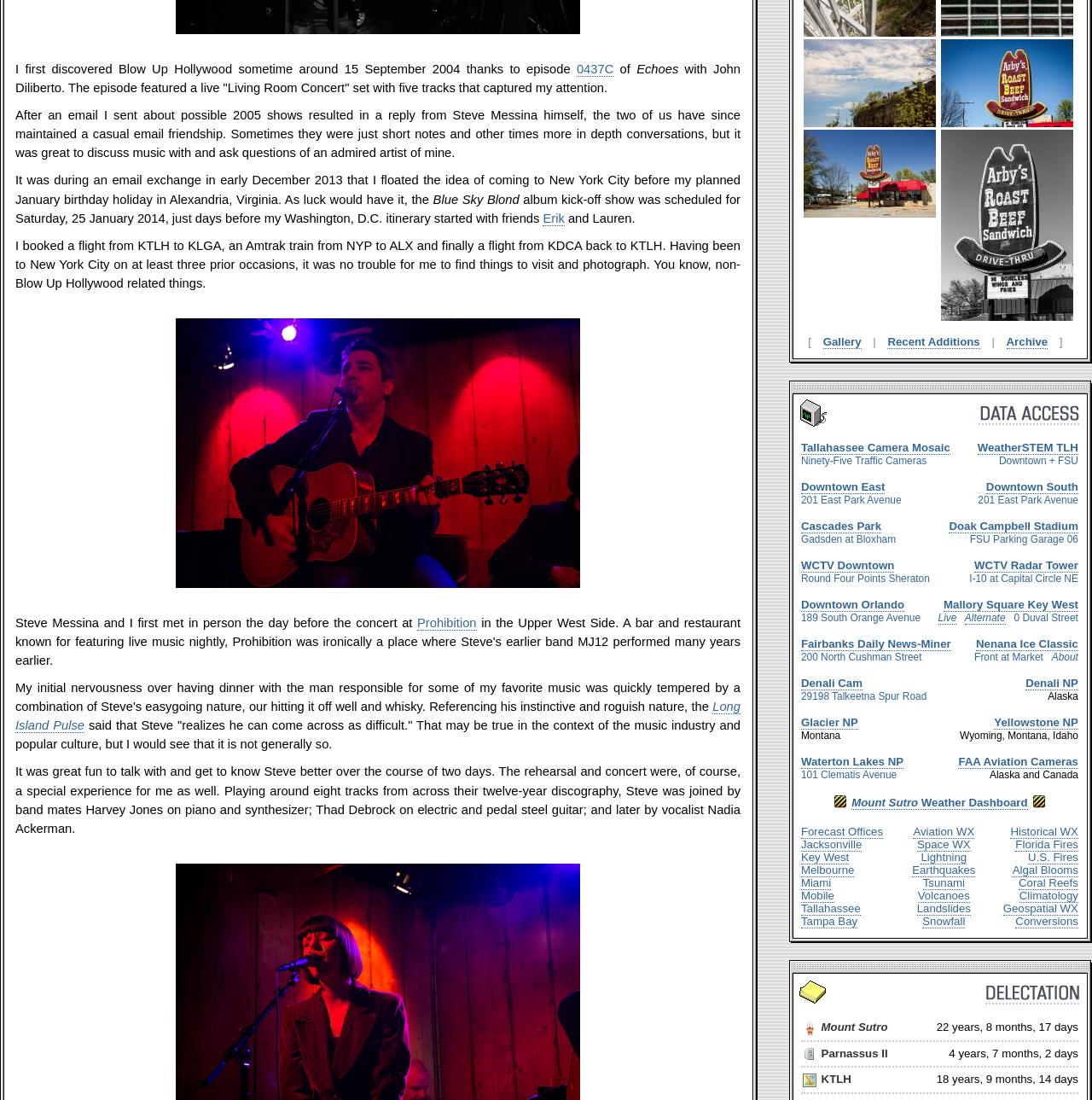How many tracks did Steve play during the concert?
Based on the visual, give a brief answer using one word or a short phrase.

around eight